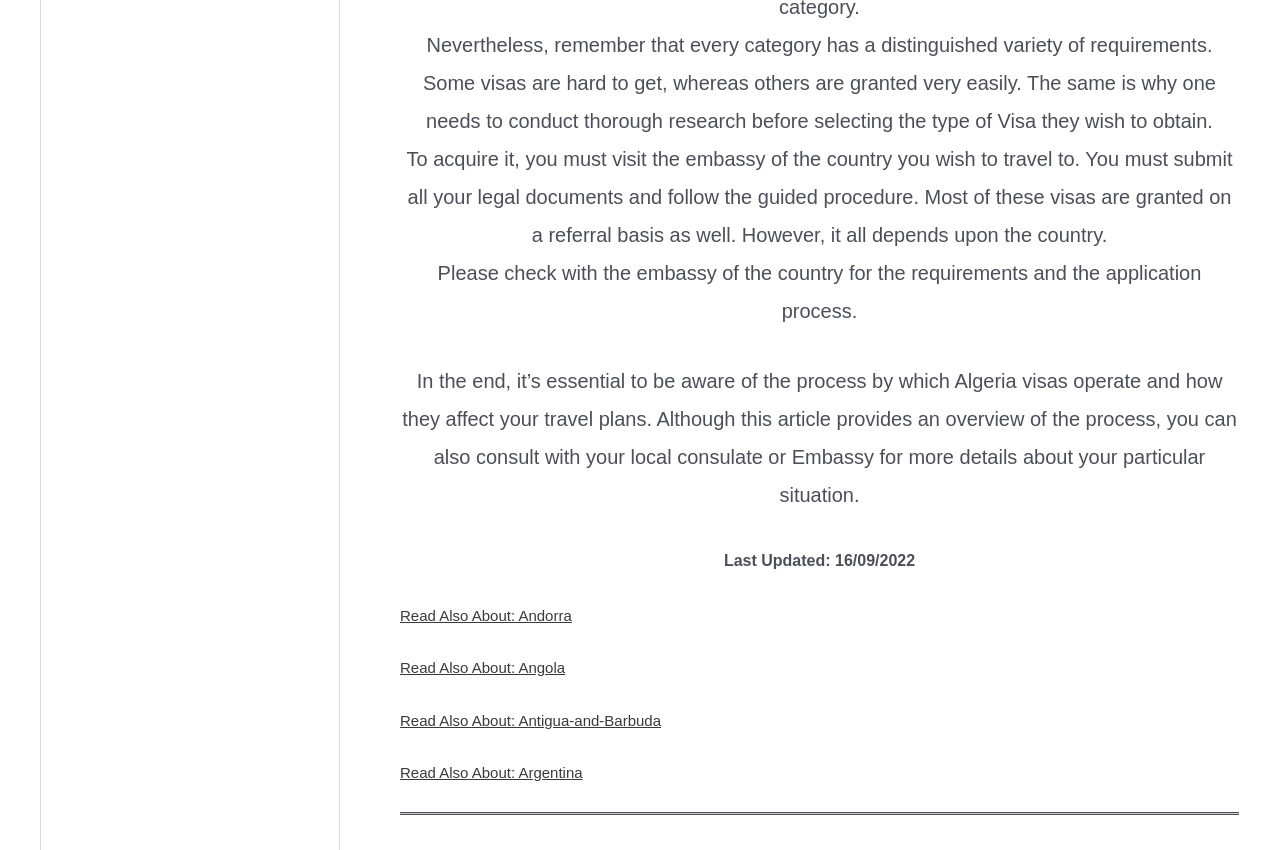When was the webpage last updated?
Offer a detailed and full explanation in response to the question.

The webpage displays the last updated date as 16/09/2022, indicating when the information was last revised.